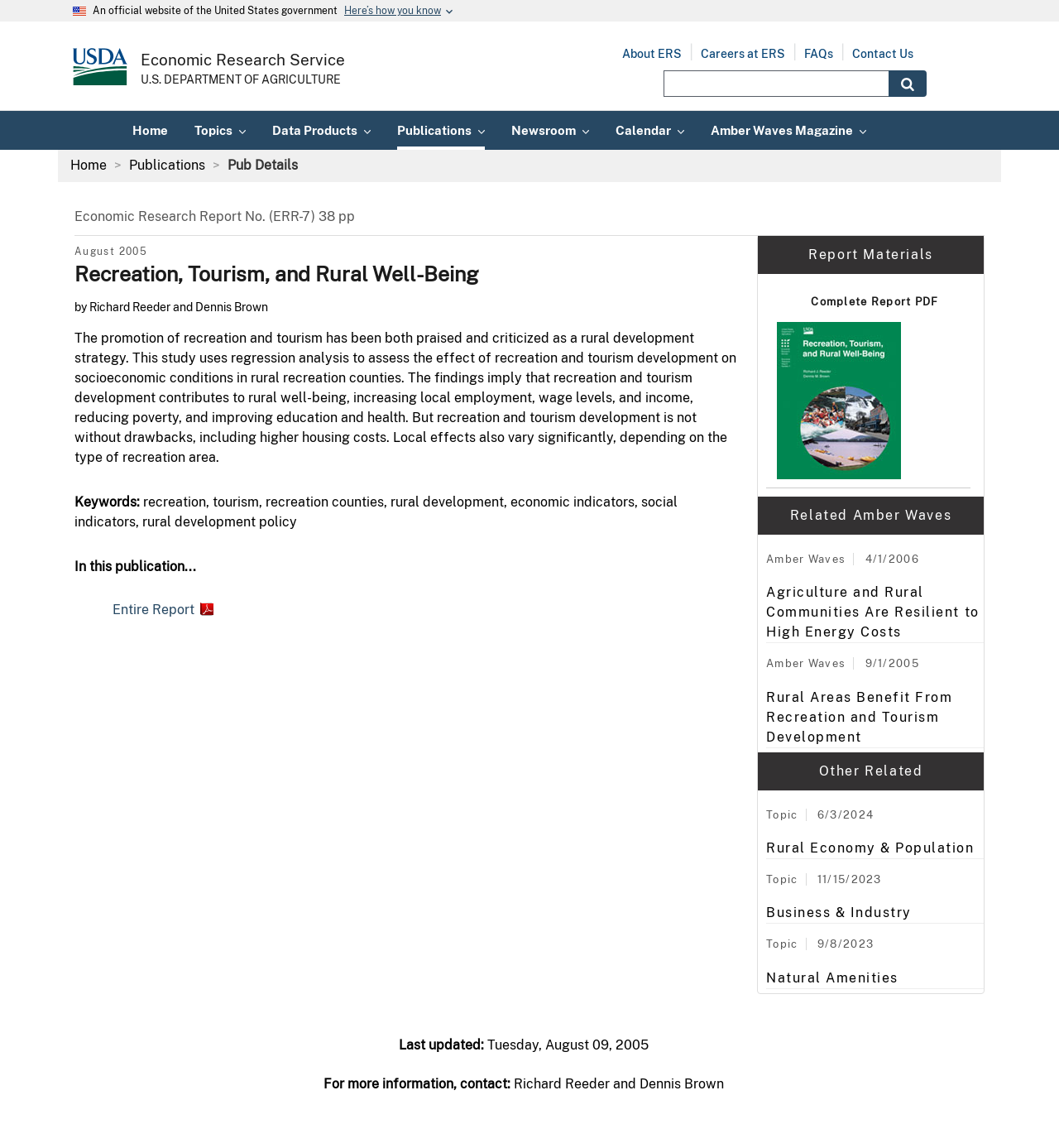Please specify the bounding box coordinates for the clickable region that will help you carry out the instruction: "Read the entire report".

[0.106, 0.524, 0.202, 0.538]